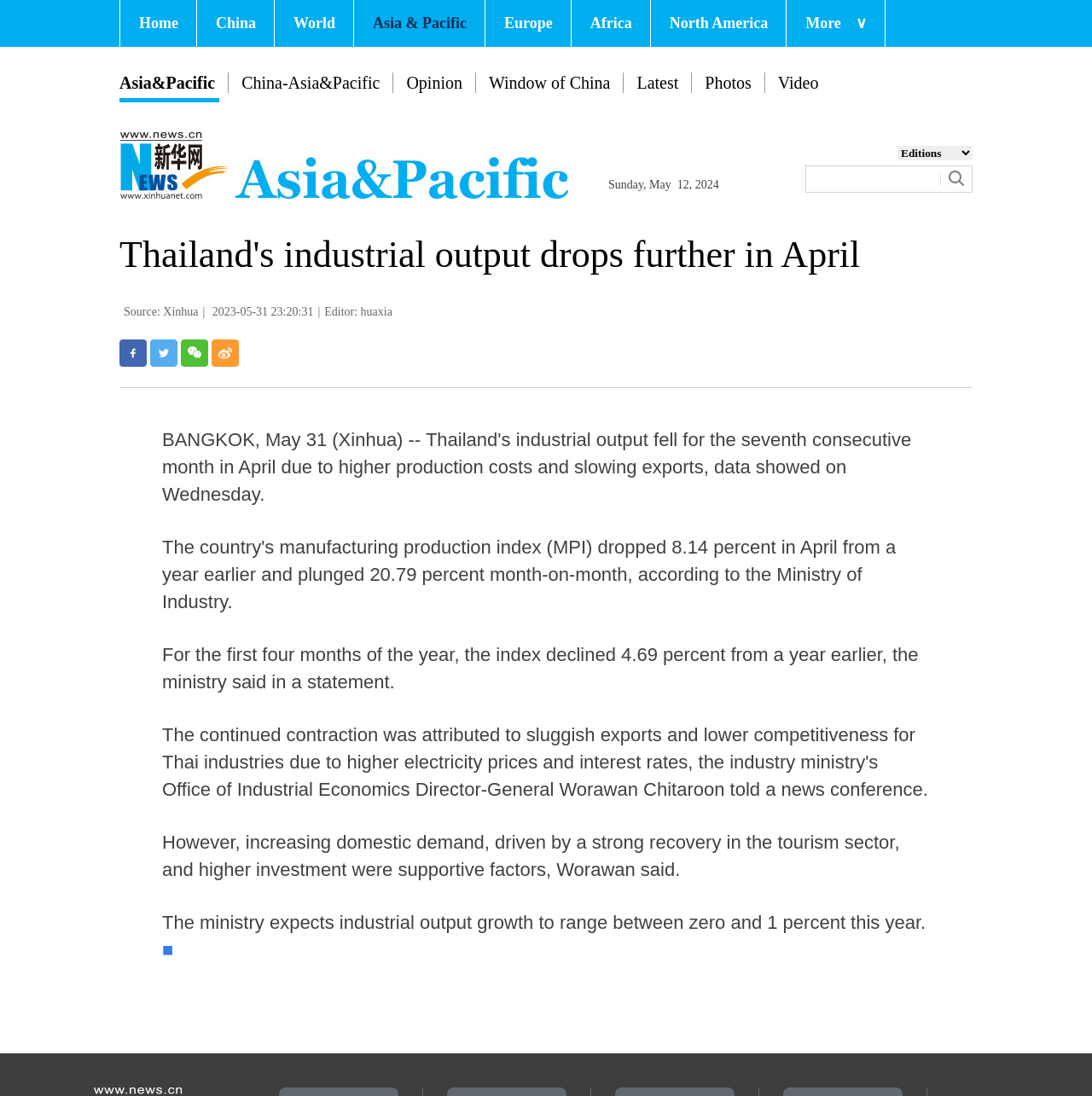Identify the bounding box coordinates of the clickable region necessary to fulfill the following instruction: "Click the 'Book Online' button". The bounding box coordinates should be four float numbers between 0 and 1, i.e., [left, top, right, bottom].

None